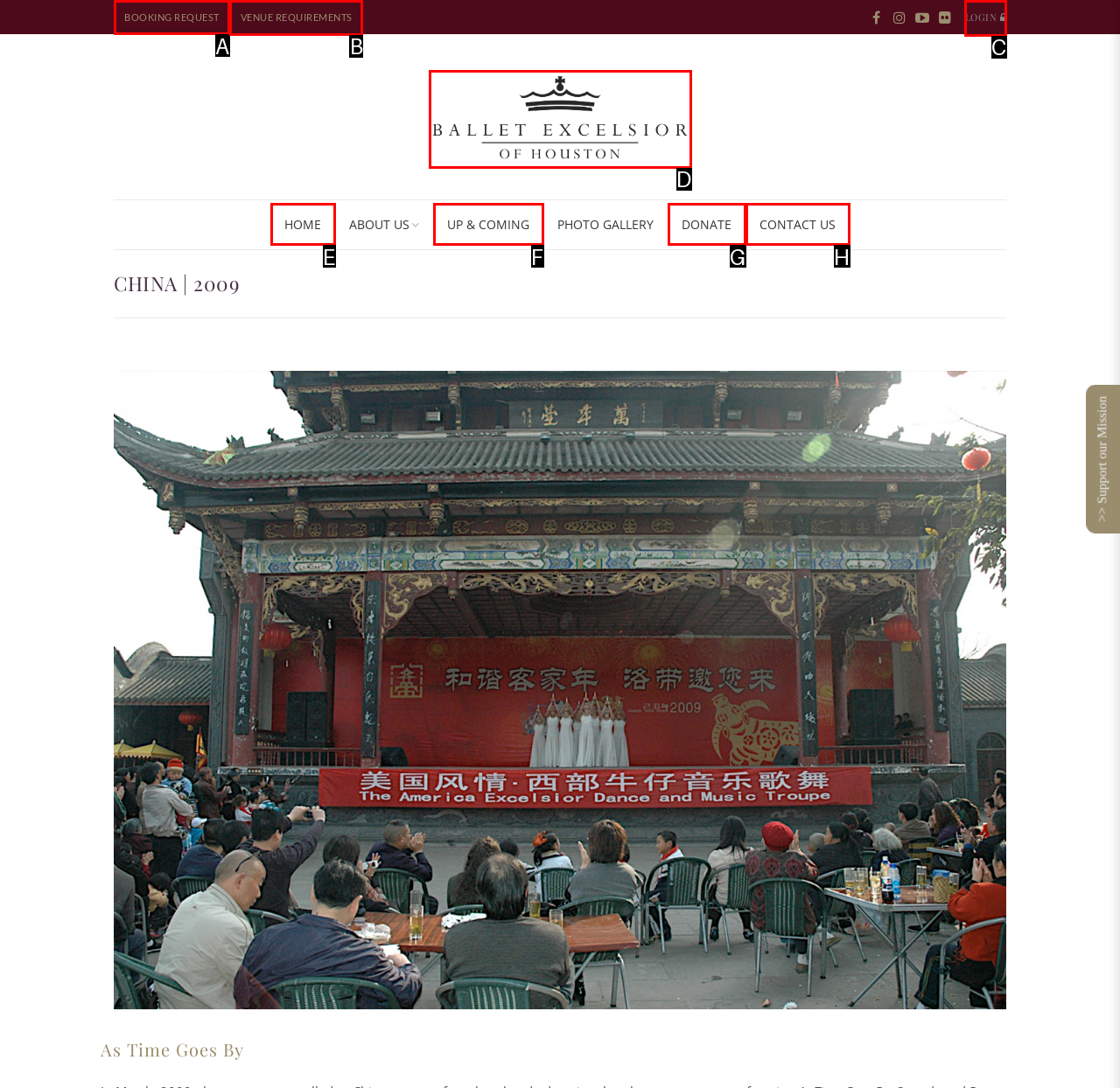Specify which HTML element I should click to complete this instruction: Click on the BOOKING REQUEST link Answer with the letter of the relevant option.

A